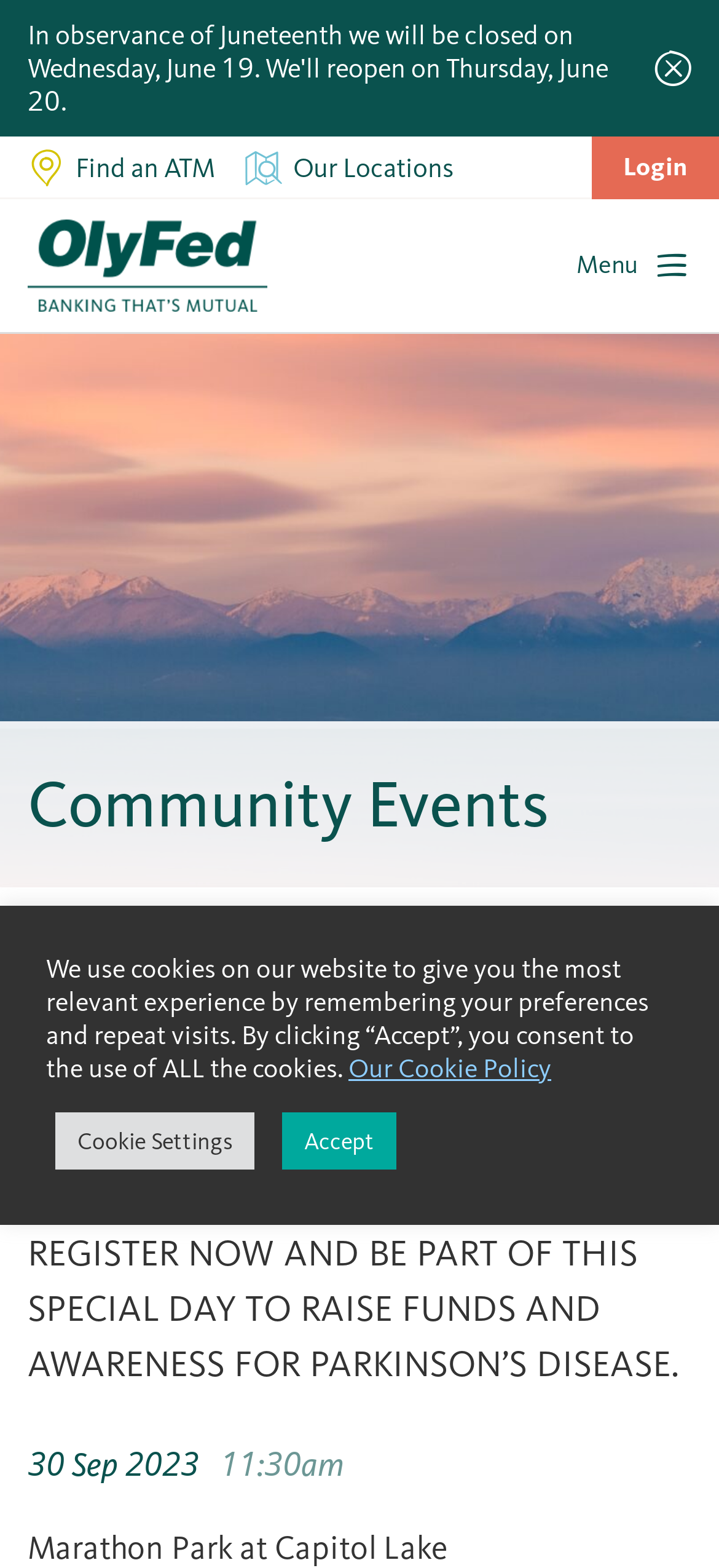Given the element description: "Menu", predict the bounding box coordinates of this UI element. The coordinates must be four float numbers between 0 and 1, given as [left, top, right, bottom].

[0.763, 0.149, 1.0, 0.189]